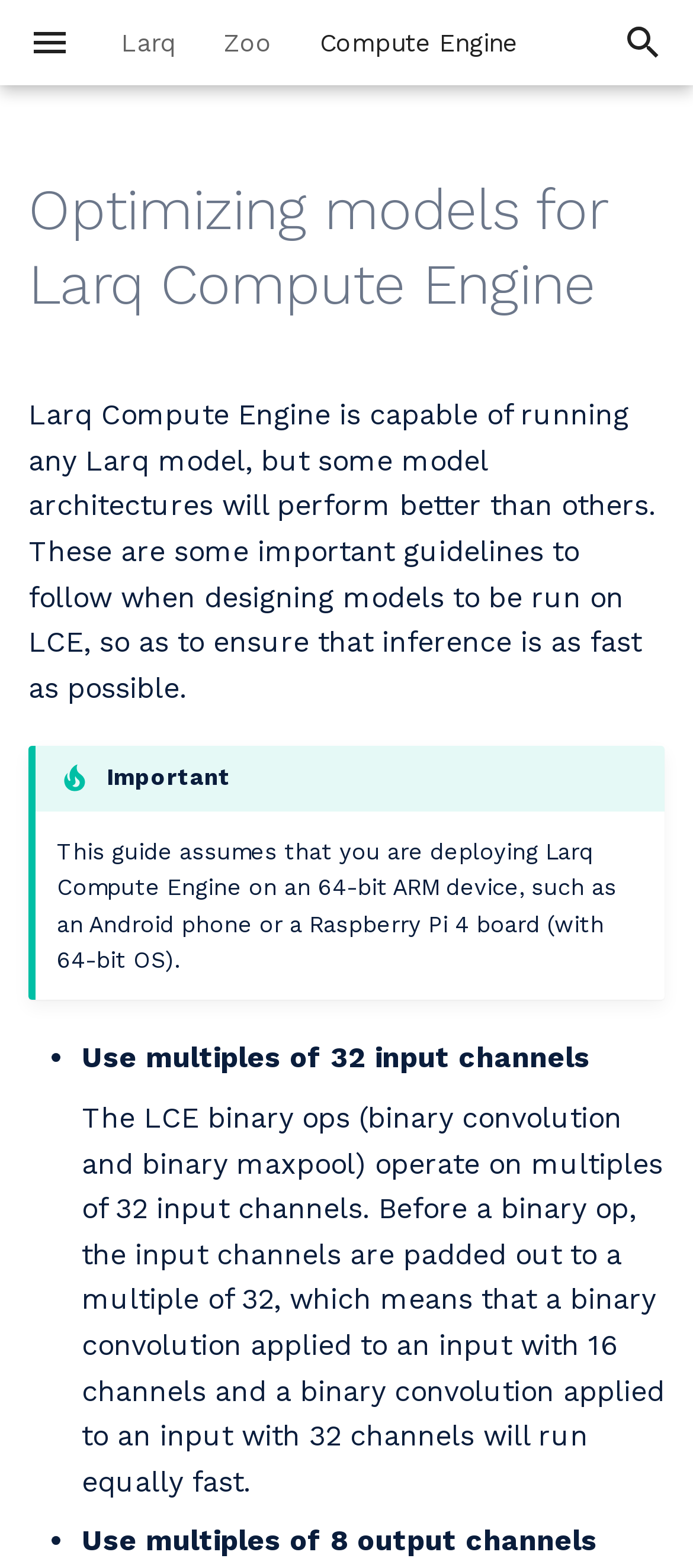Locate the bounding box coordinates of the segment that needs to be clicked to meet this instruction: "Read the 'Optimizing models for Larq Compute Engine' guide".

[0.041, 0.111, 0.959, 0.205]